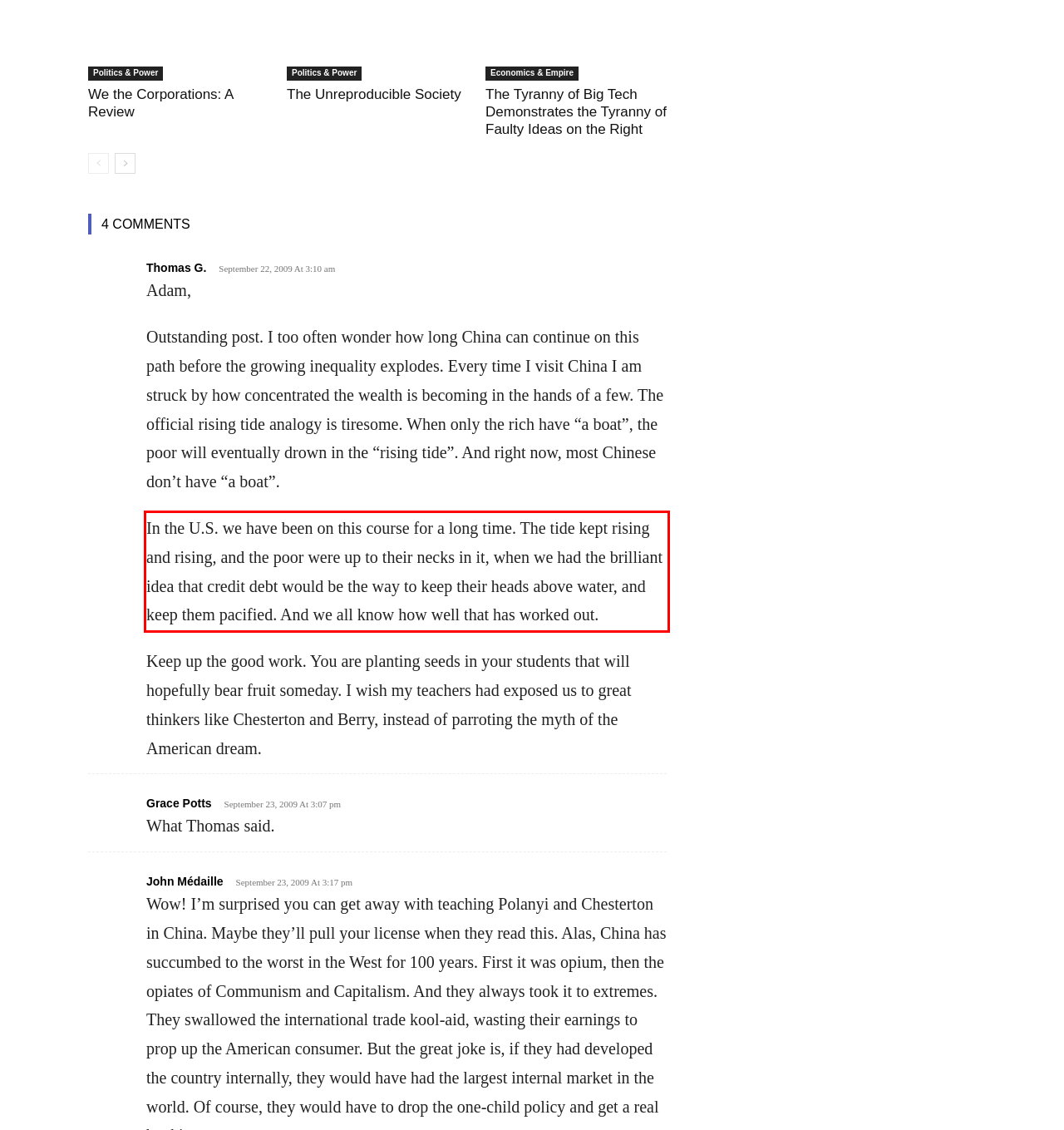You have a screenshot of a webpage where a UI element is enclosed in a red rectangle. Perform OCR to capture the text inside this red rectangle.

In the U.S. we have been on this course for a long time. The tide kept rising and rising, and the poor were up to their necks in it, when we had the brilliant idea that credit debt would be the way to keep their heads above water, and keep them pacified. And we all know how well that has worked out.